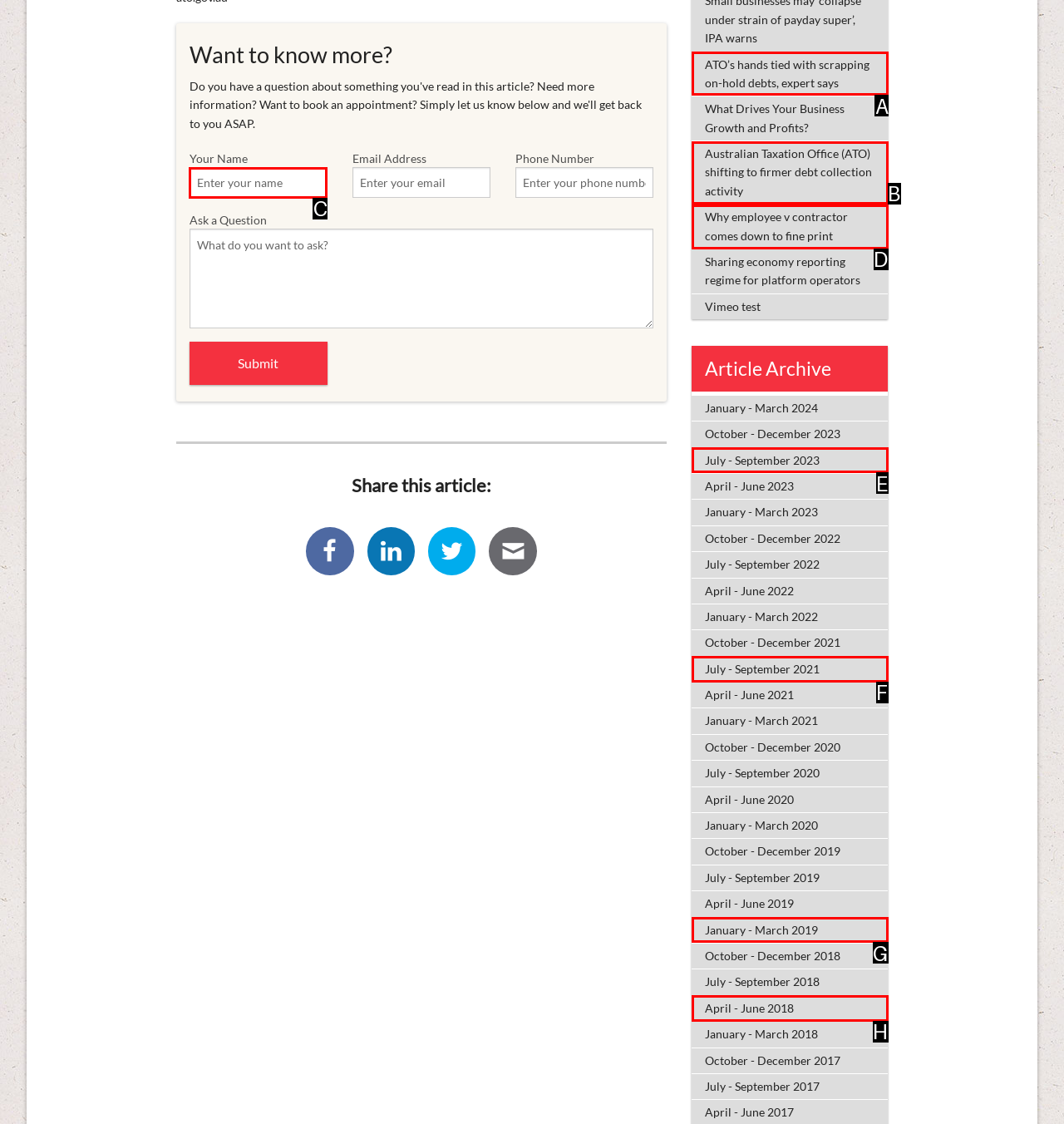To perform the task "Read the article 'ATO’s hands tied with scrapping on-hold debts, expert says'", which UI element's letter should you select? Provide the letter directly.

A